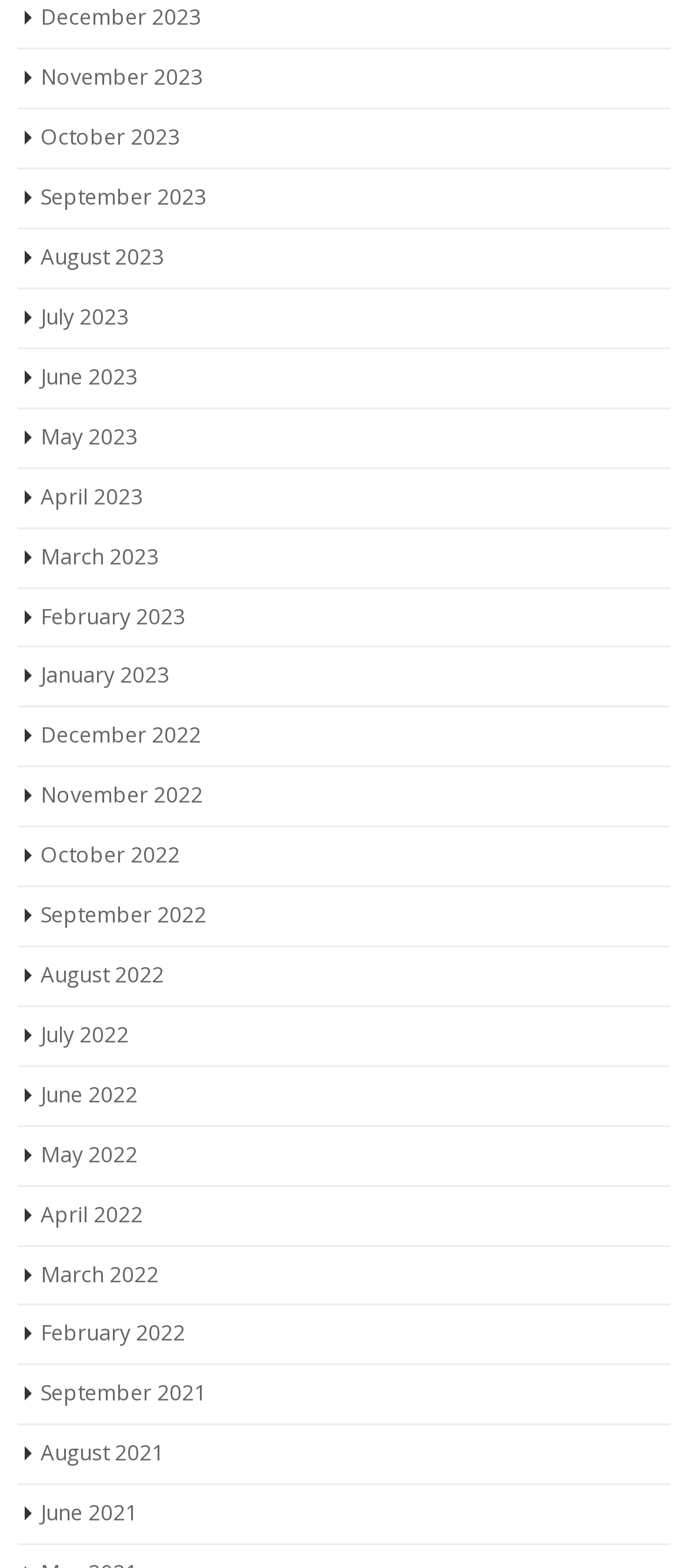Please identify the bounding box coordinates for the region that you need to click to follow this instruction: "Click on ACT/SAT Tests".

None